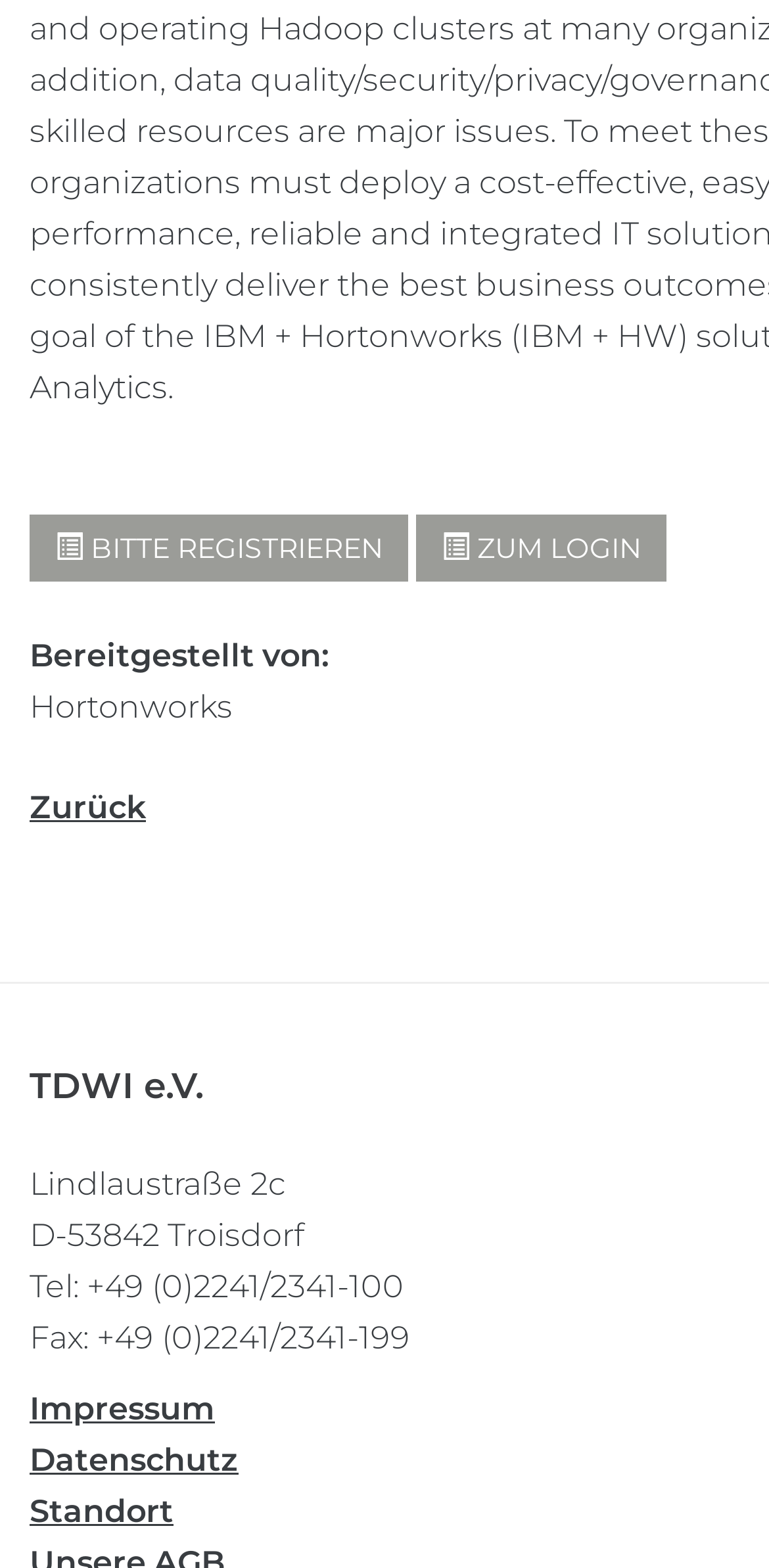How many links are there in the footer section?
Respond with a short answer, either a single word or a phrase, based on the image.

5